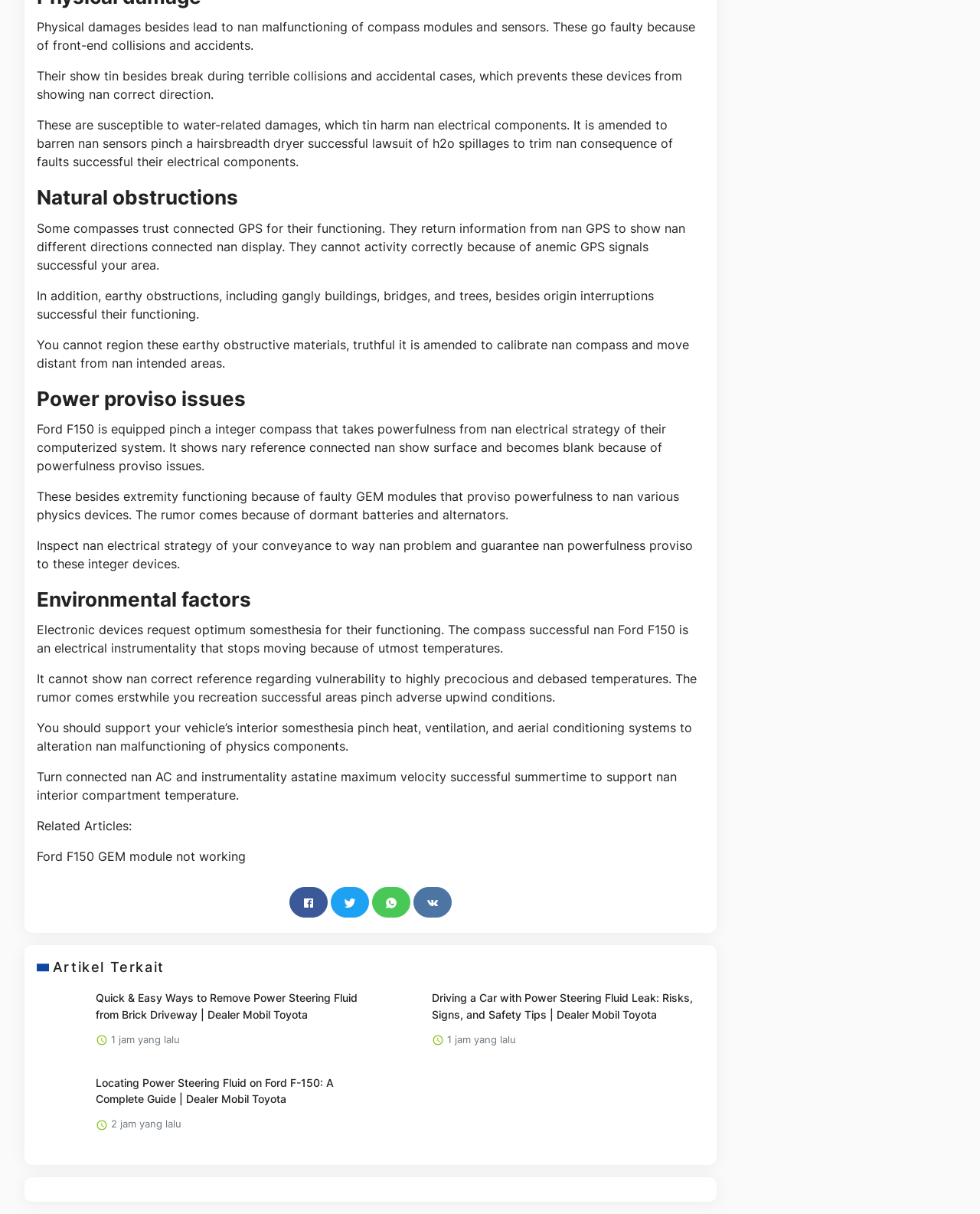Give a concise answer using one word or a phrase to the following question:
What is the problem with the GPS signal in certain areas?

Anemic GPS signals